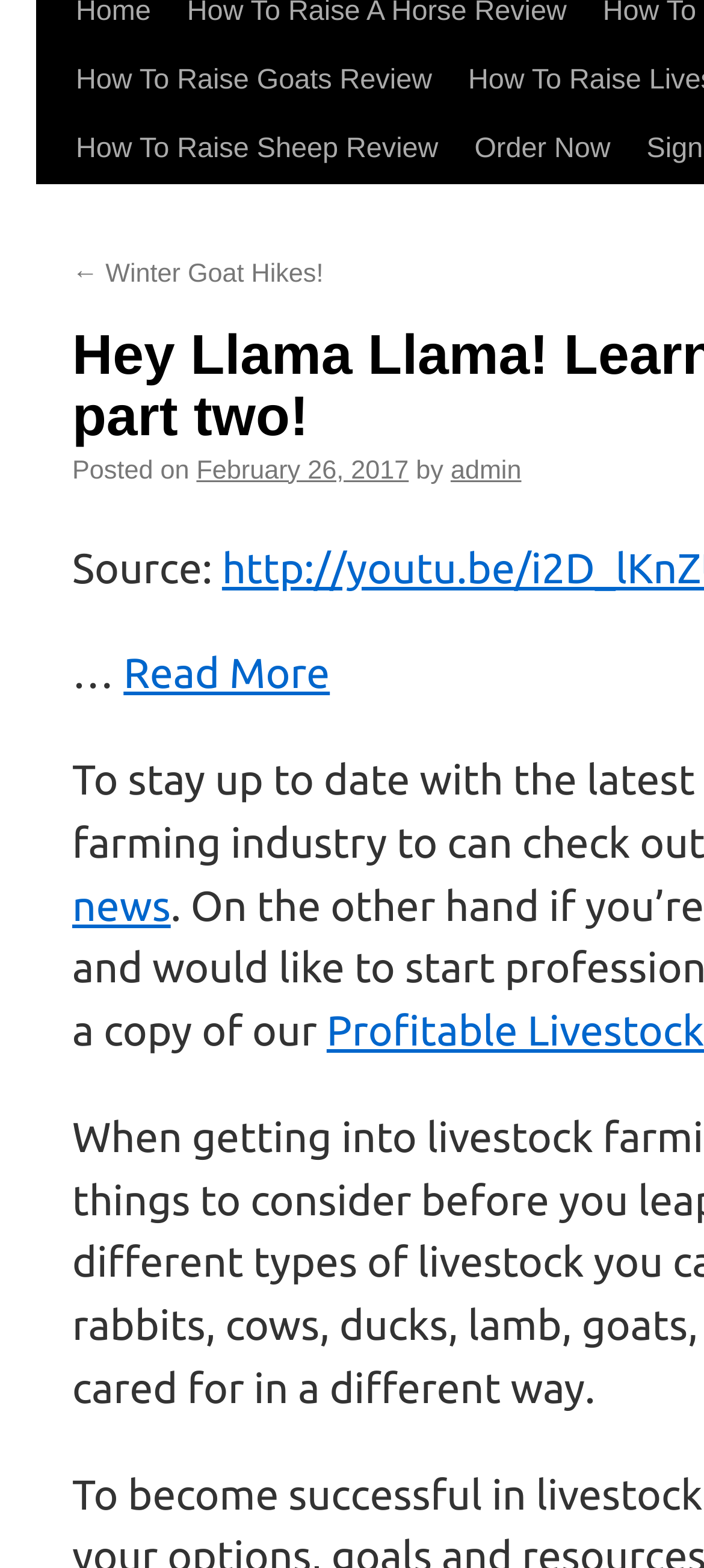Given the element description fire, identify the bounding box coordinates for the UI element on the webpage screenshot. The format should be (top-left x, top-left y, bottom-right x, bottom-right y), with values between 0 and 1.

None